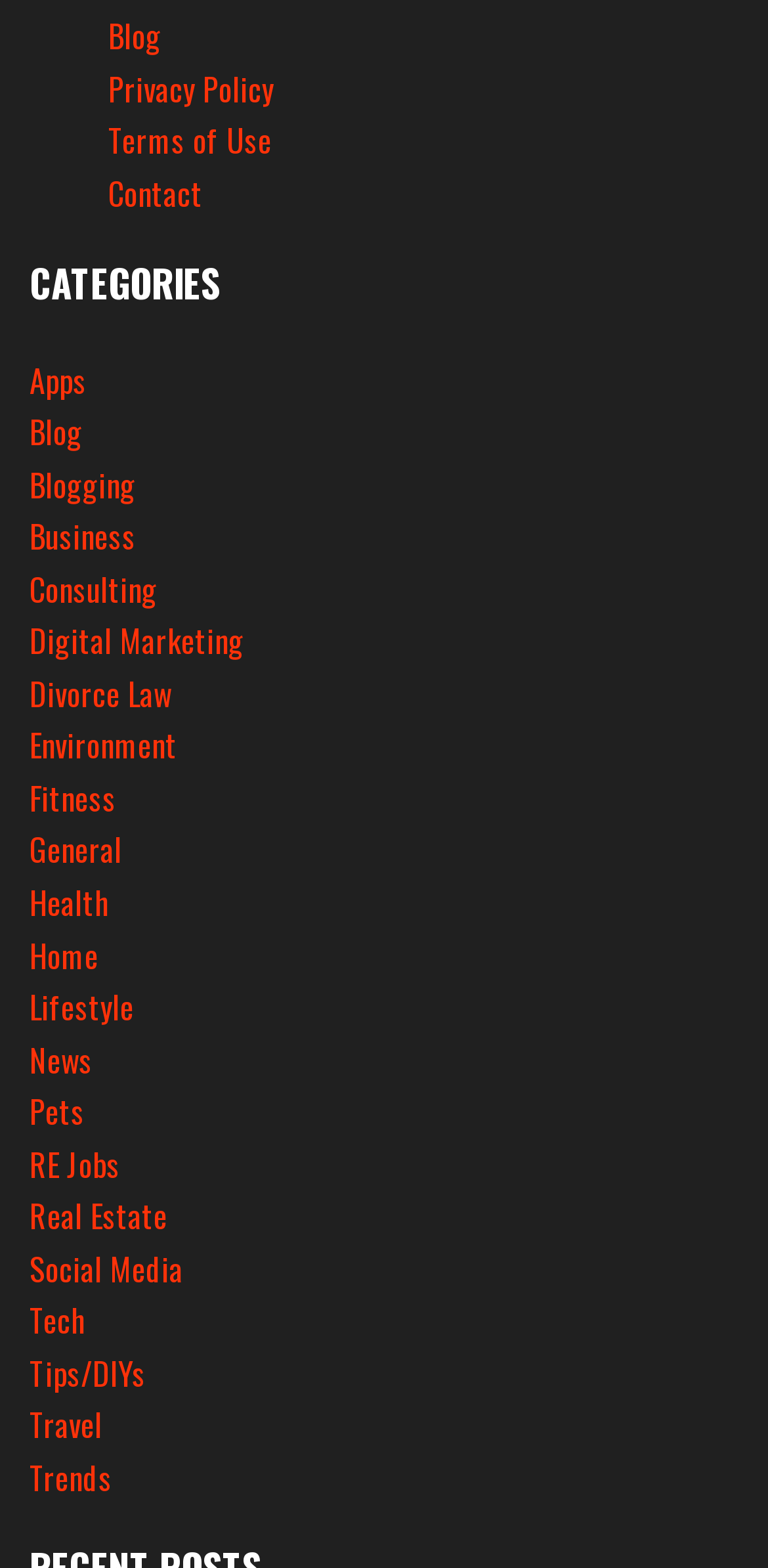Identify the bounding box coordinates for the element that needs to be clicked to fulfill this instruction: "Check the mailing list checkbox". Provide the coordinates in the format of four float numbers between 0 and 1: [left, top, right, bottom].

None